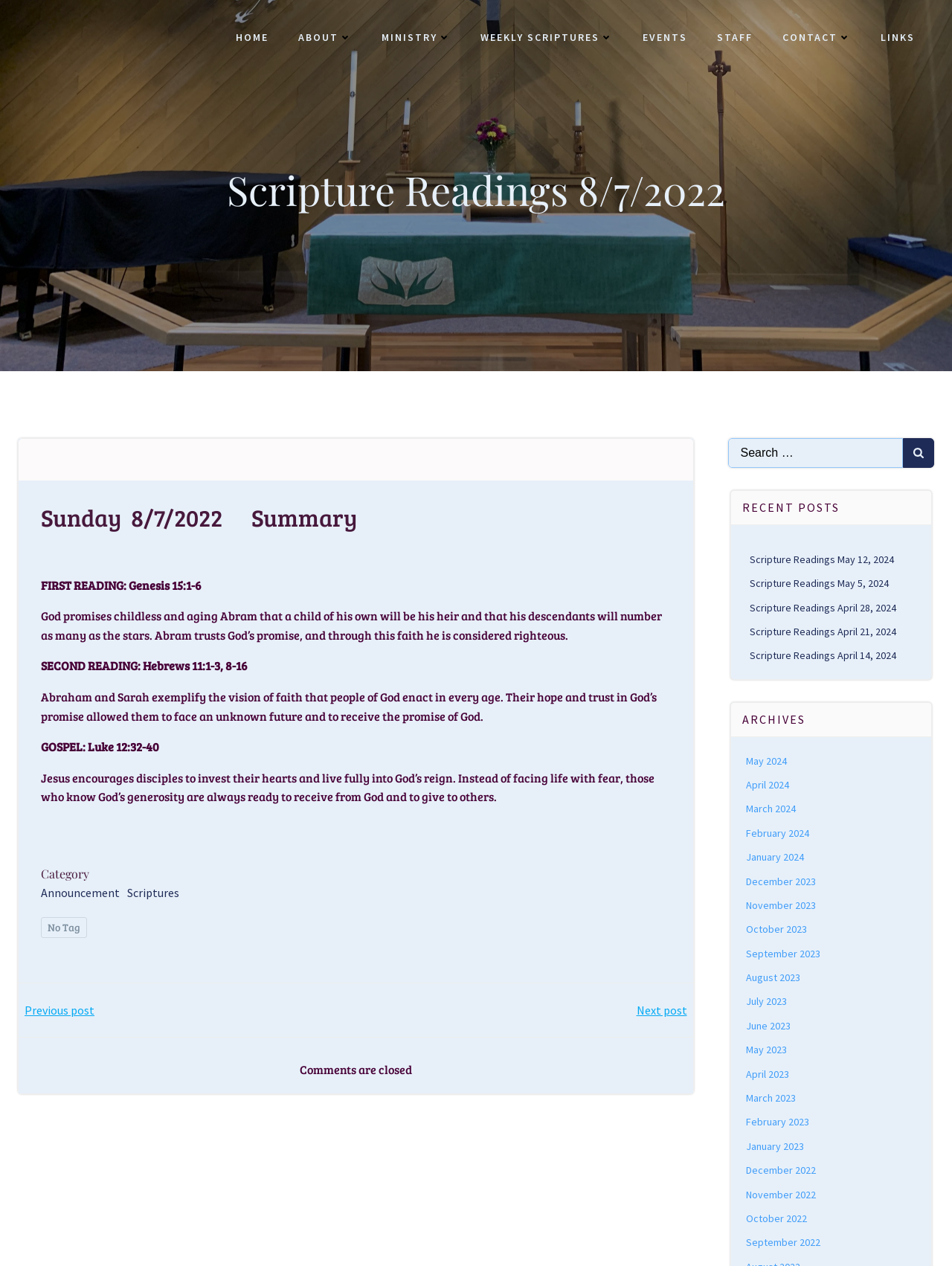Using the information shown in the image, answer the question with as much detail as possible: What is the category of the scripture readings?

The category of the scripture readings is 'Announcement', as indicated by the link 'Announcement' under the 'Category' heading.